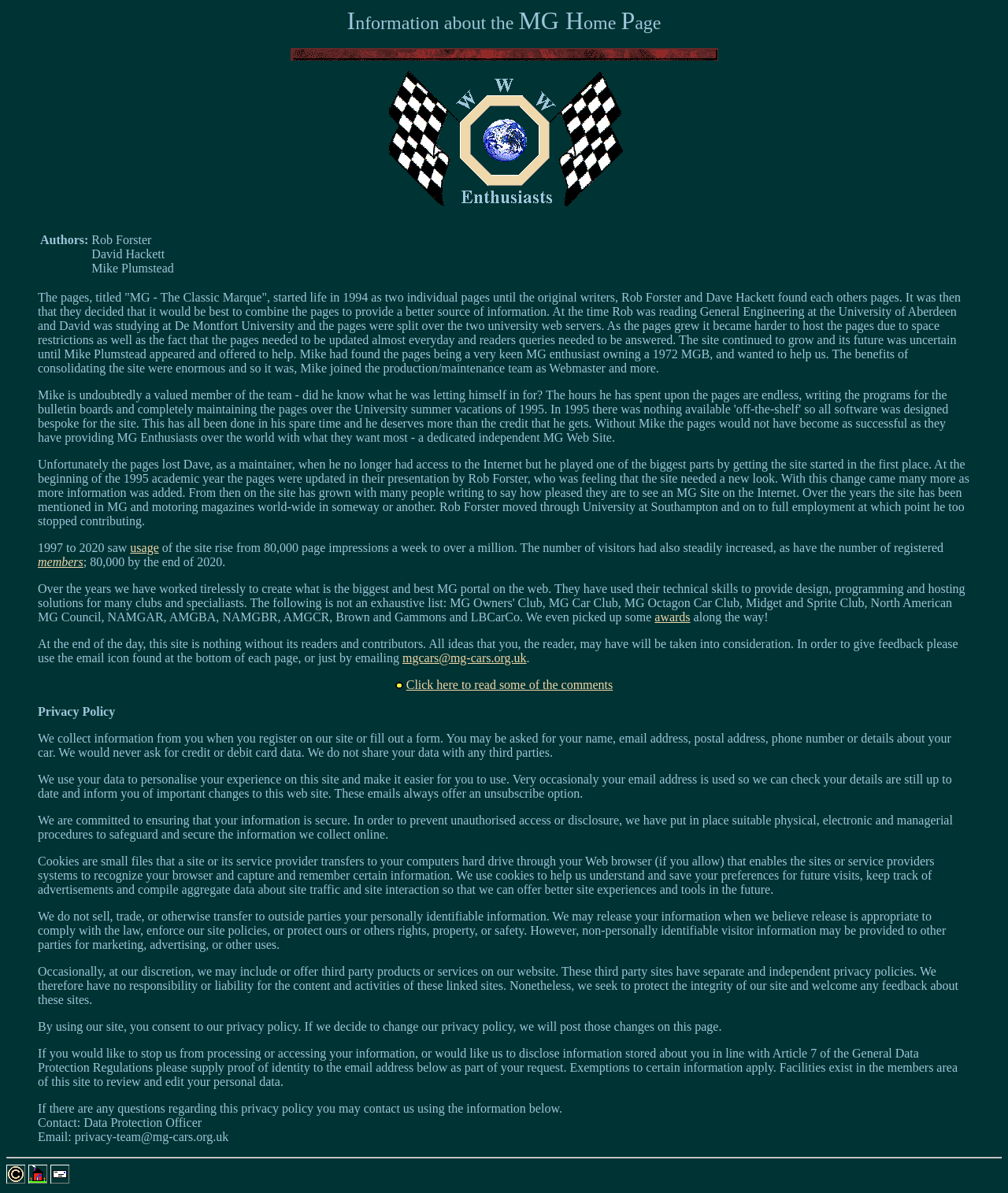What is the purpose of the email address provided at the bottom of each page?
Look at the image and respond with a one-word or short phrase answer.

To give feedback